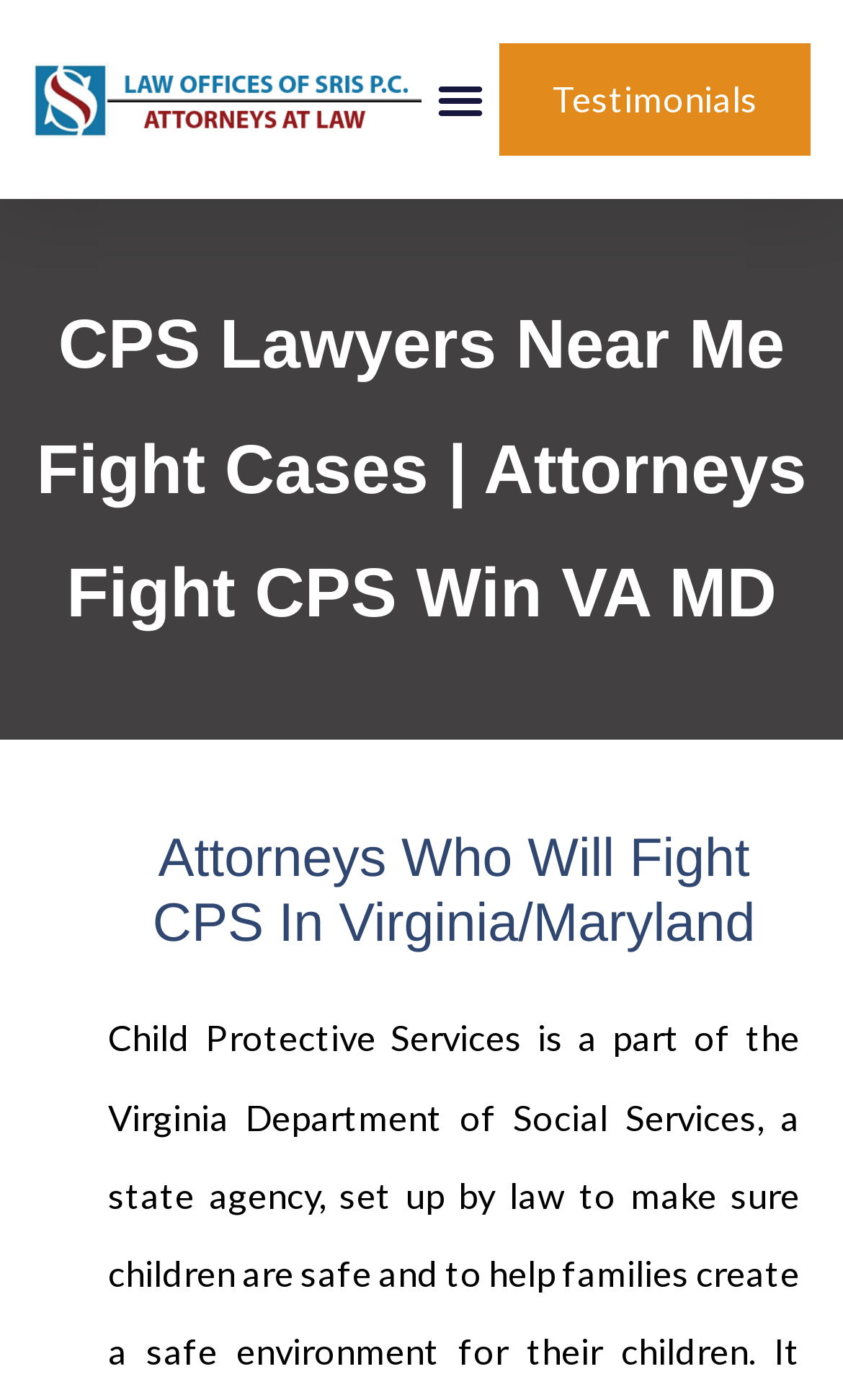Locate the bounding box of the UI element described in the following text: "alt="Attorney Virginia Maryland Site Logo"".

[0.038, 0.044, 0.5, 0.099]